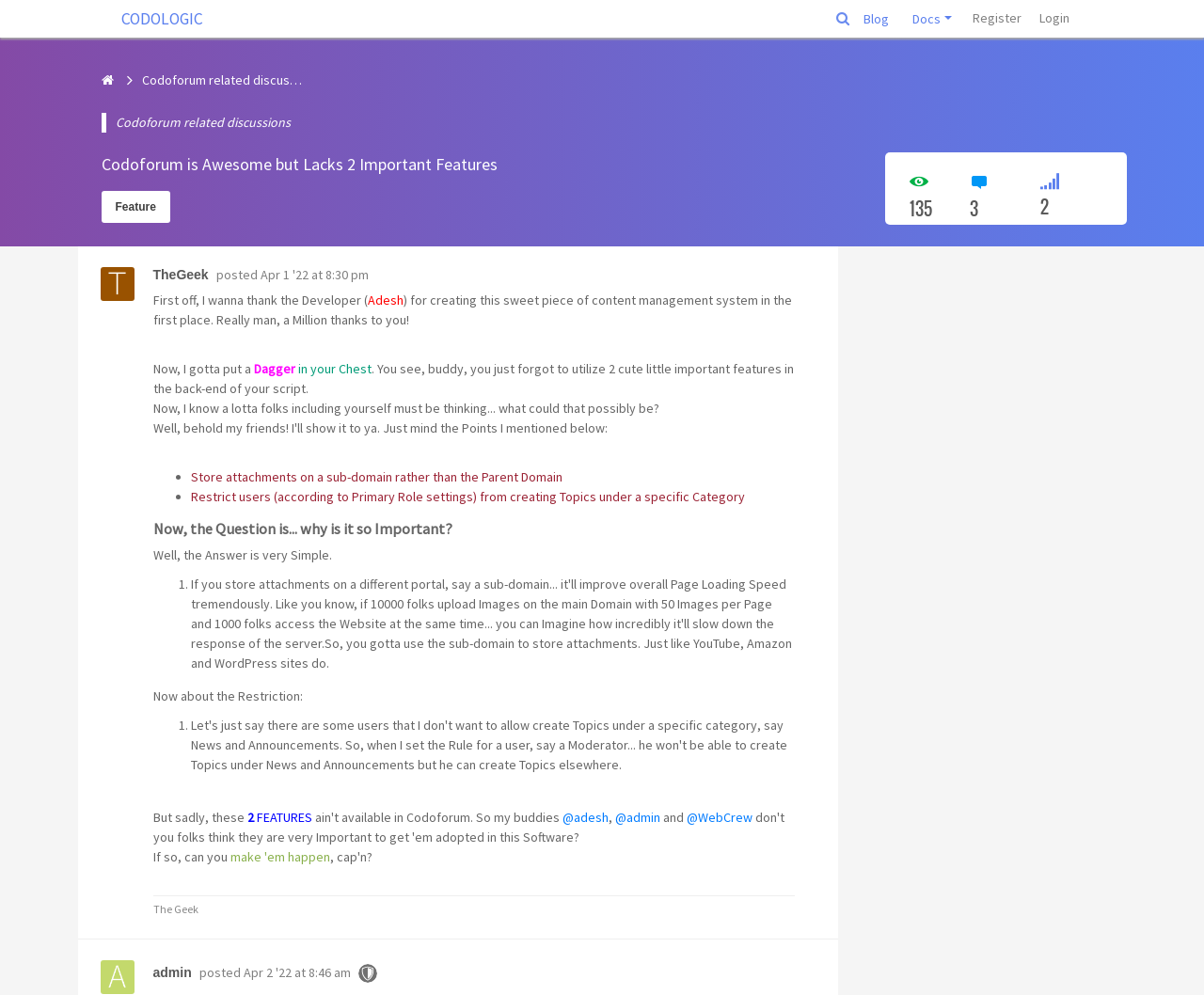What is the name of the forum?
Give a detailed response to the question by analyzing the screenshot.

I inferred this from the title of the webpage 'Codoforum is Awesome but Lacks 2 Important Features | CODOLOGIC' and the link 'Codoforum related discussions'.